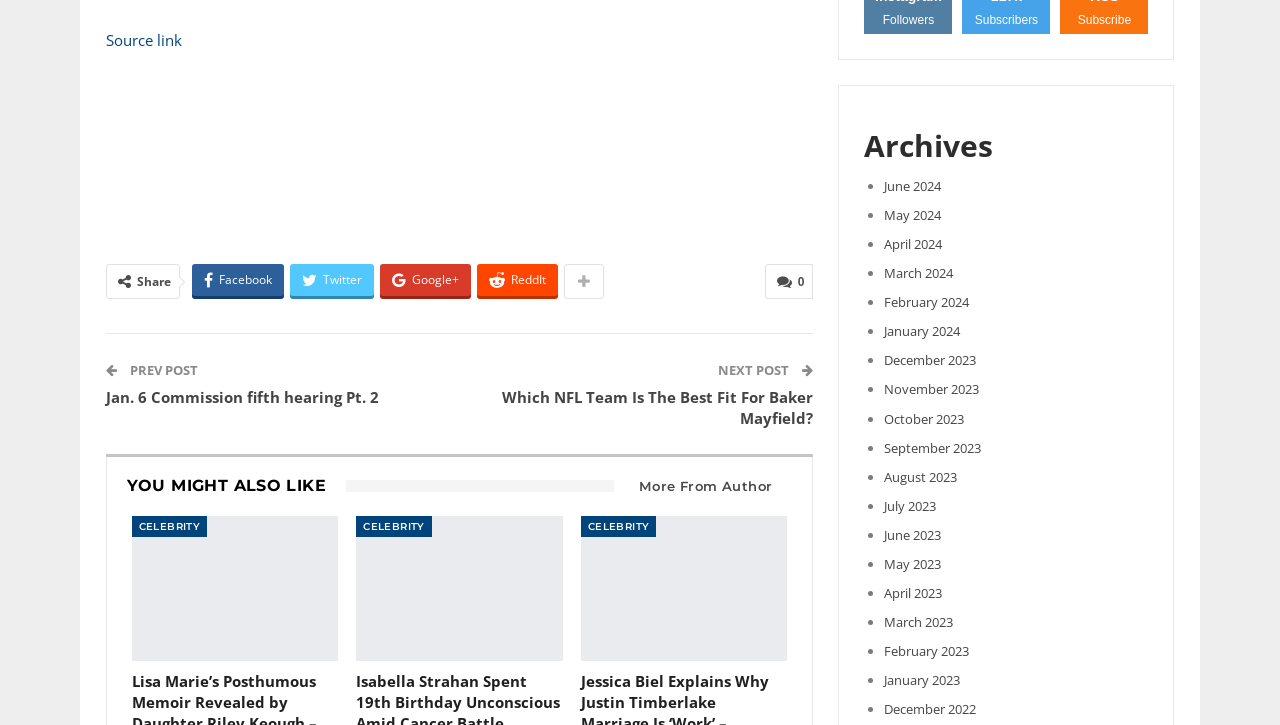Can you provide the bounding box coordinates for the element that should be clicked to implement the instruction: "Switch to the 'SHQIP' language"?

None